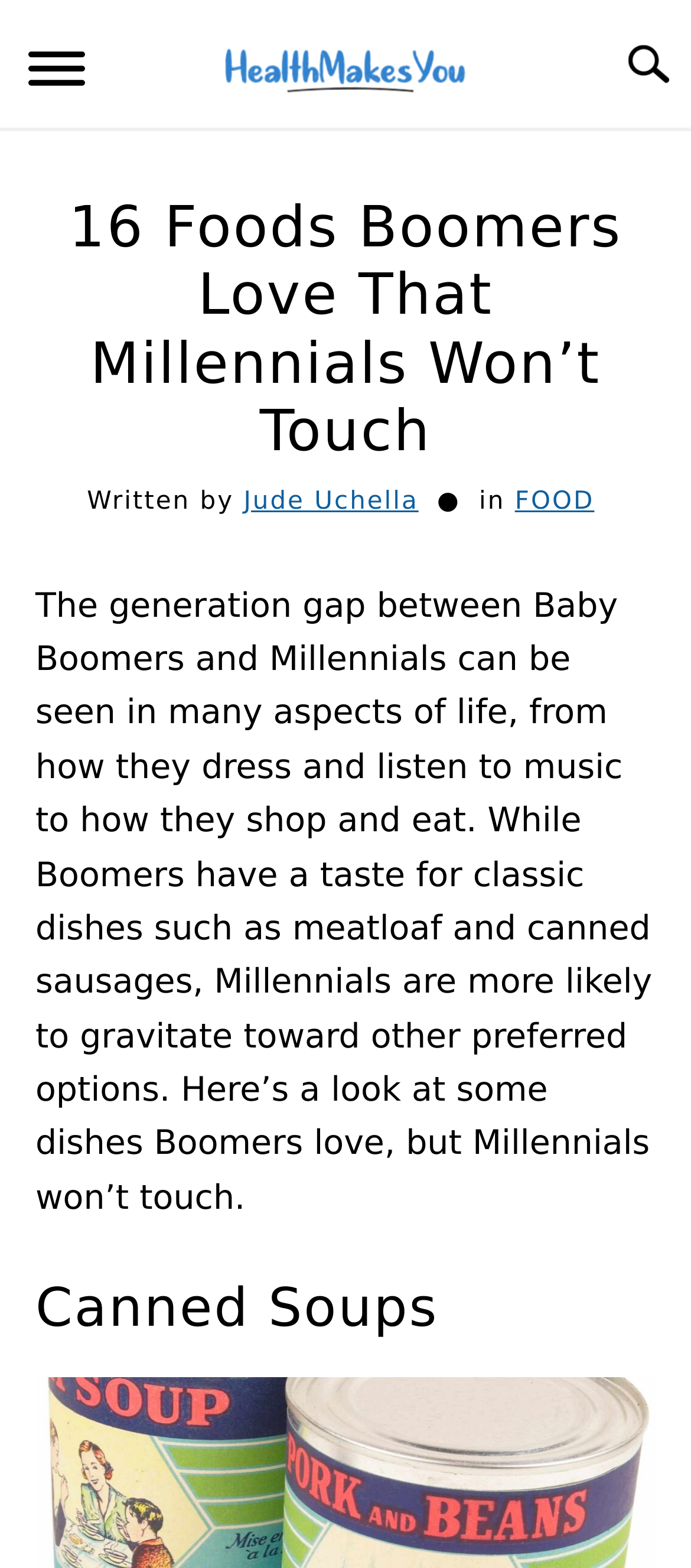Please indicate the bounding box coordinates of the element's region to be clicked to achieve the instruction: "Click the 'Menu' button". Provide the coordinates as four float numbers between 0 and 1, i.e., [left, top, right, bottom].

[0.0, 0.015, 0.164, 0.079]